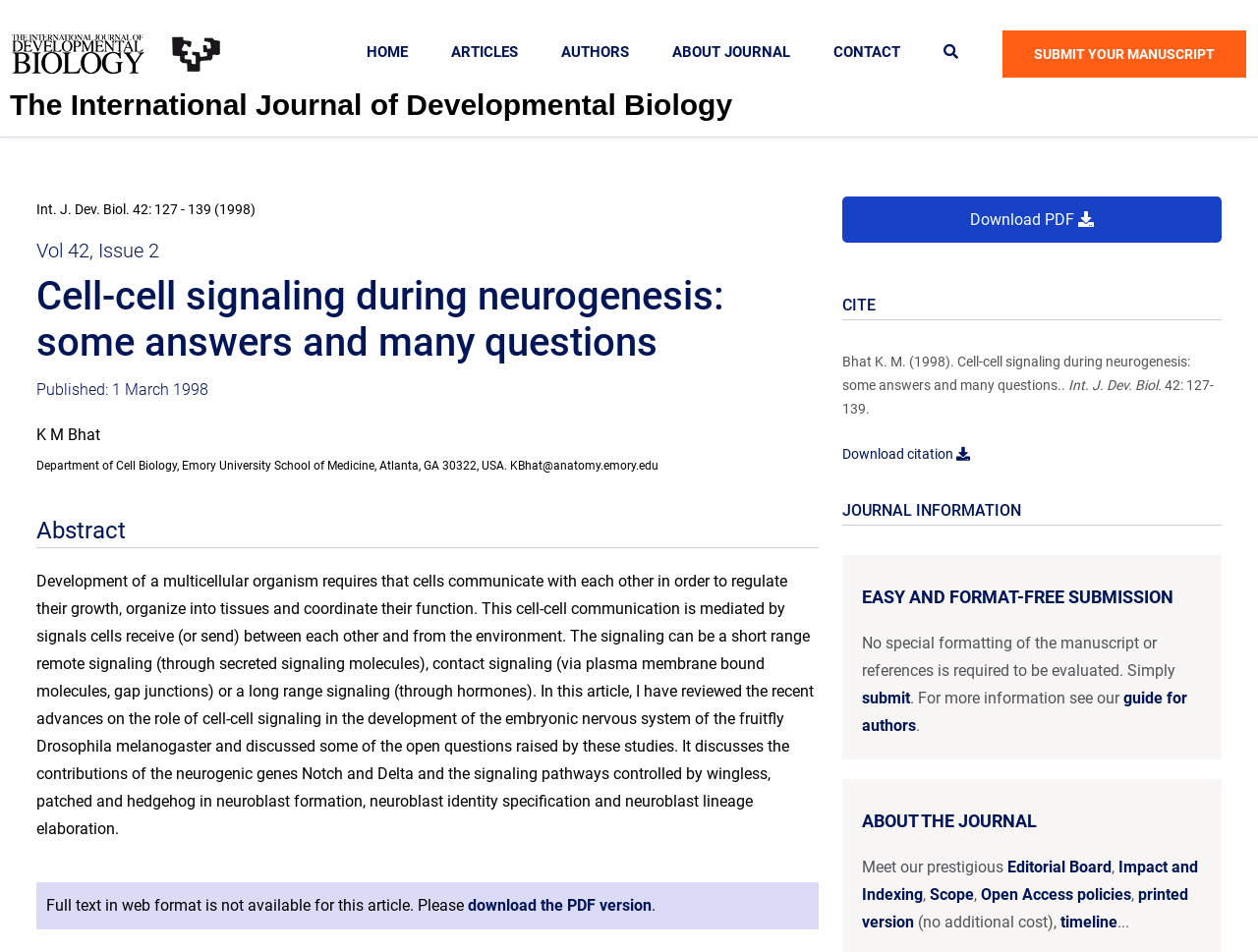Locate and extract the headline of this webpage.

The International Journal of Developmental Biology